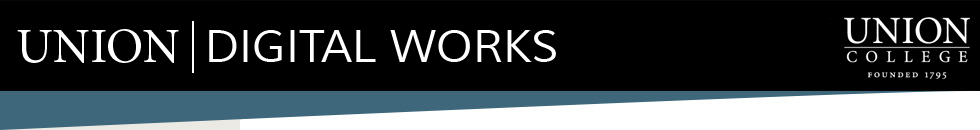Offer an in-depth description of the image.

The image displays a sleek header for "Union | Digital Works," affiliated with Union College, which was founded in 1795. The design features a modern black and white color scheme, emphasizing the text "UNION" in large, bold letters on the left, complemented by the "DIGITAL WORKS" tagline in a slightly smaller size. To the right, the logo for Union College is presented, reinforcing the institution's branding. This header serves as a gateway to a collection of digital resources and academic works, highlighting the college's commitment to accessibility and scholarly contributions.